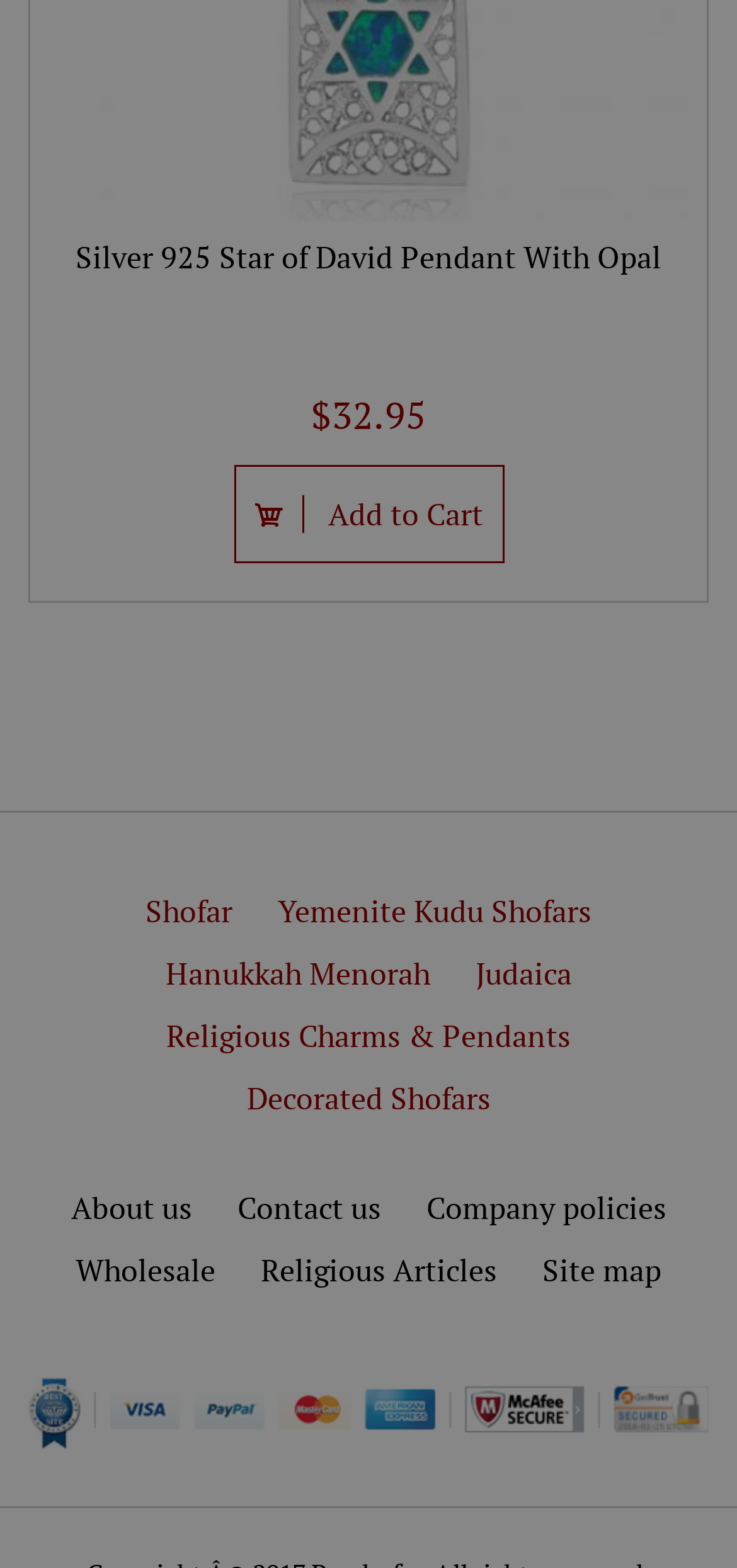Provide a thorough and detailed response to the question by examining the image: 
What is the price of the Star of David Pendant?

The price of the Star of David Pendant can be found next to the 'Add to Cart' button, which is $32.95.